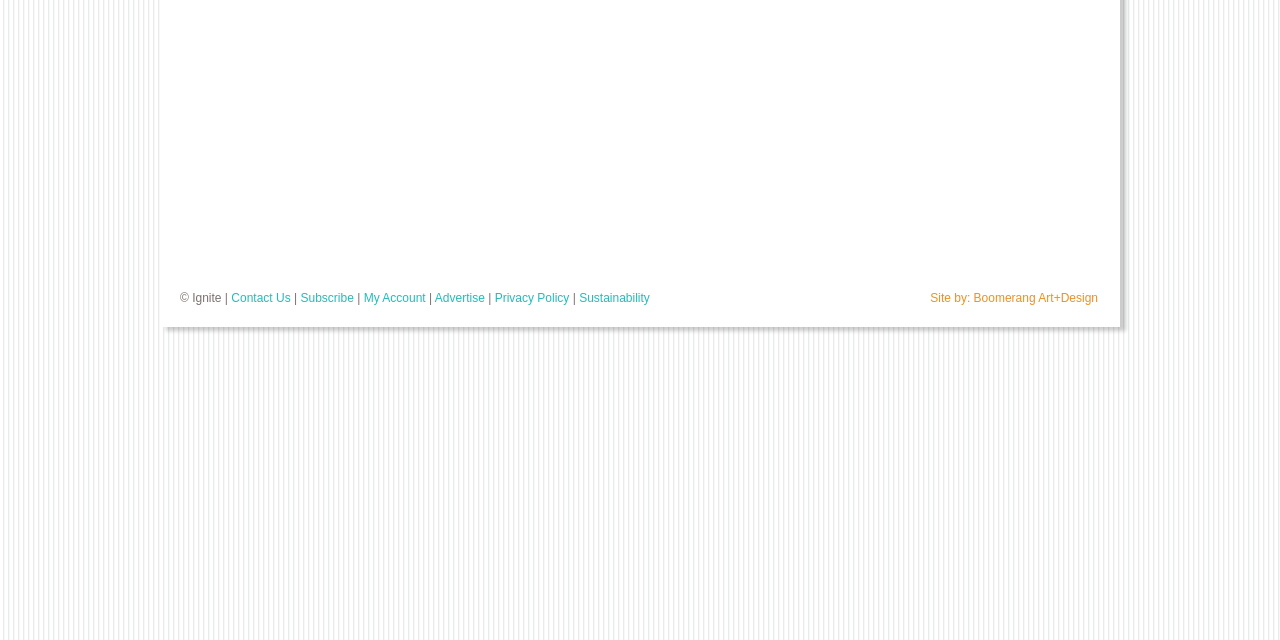Find the bounding box of the UI element described as follows: "Boomerang Art+Design".

[0.761, 0.455, 0.858, 0.477]